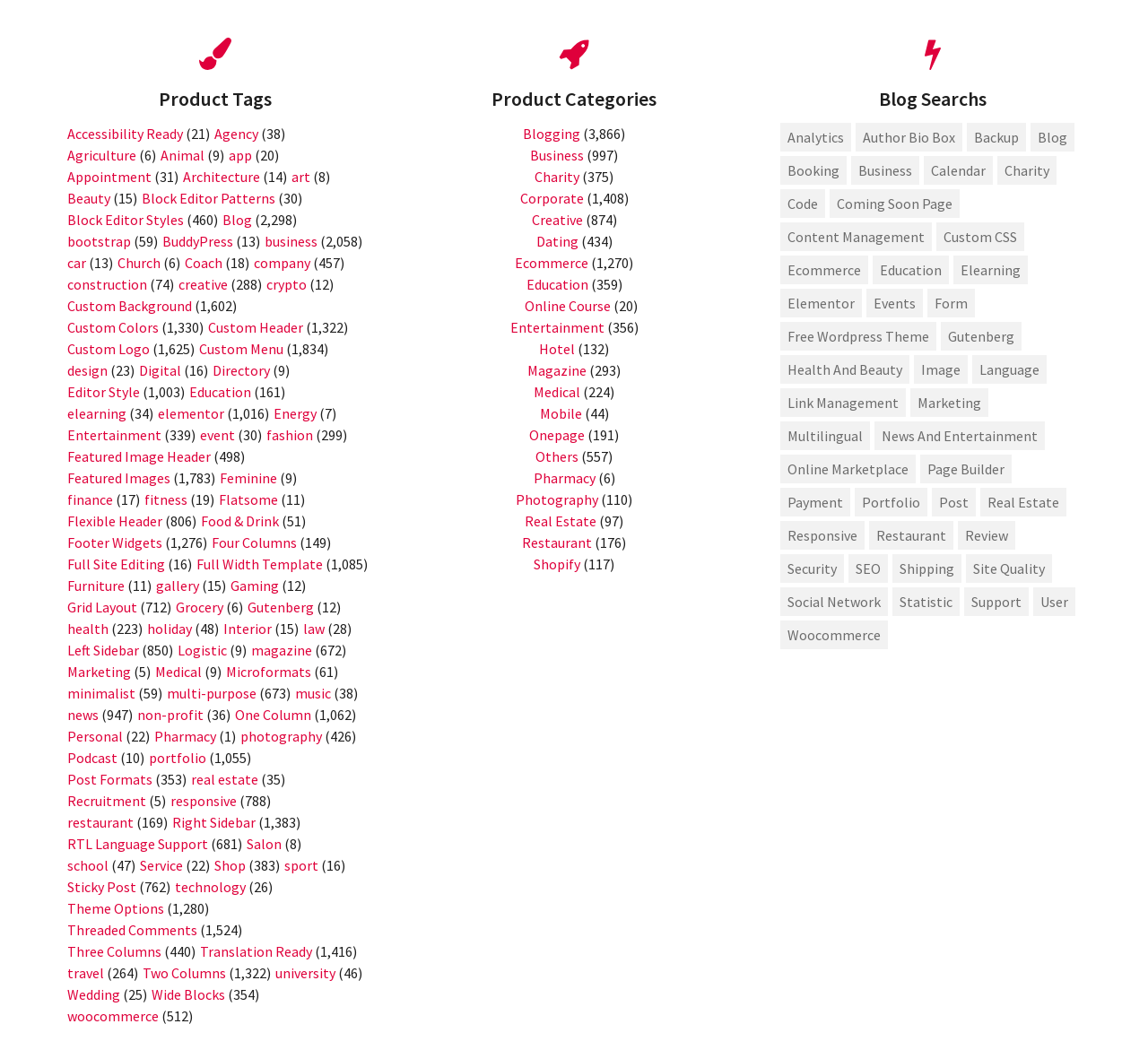Provide the bounding box coordinates of the HTML element described by the text: "ecommerce".

[0.68, 0.244, 0.756, 0.271]